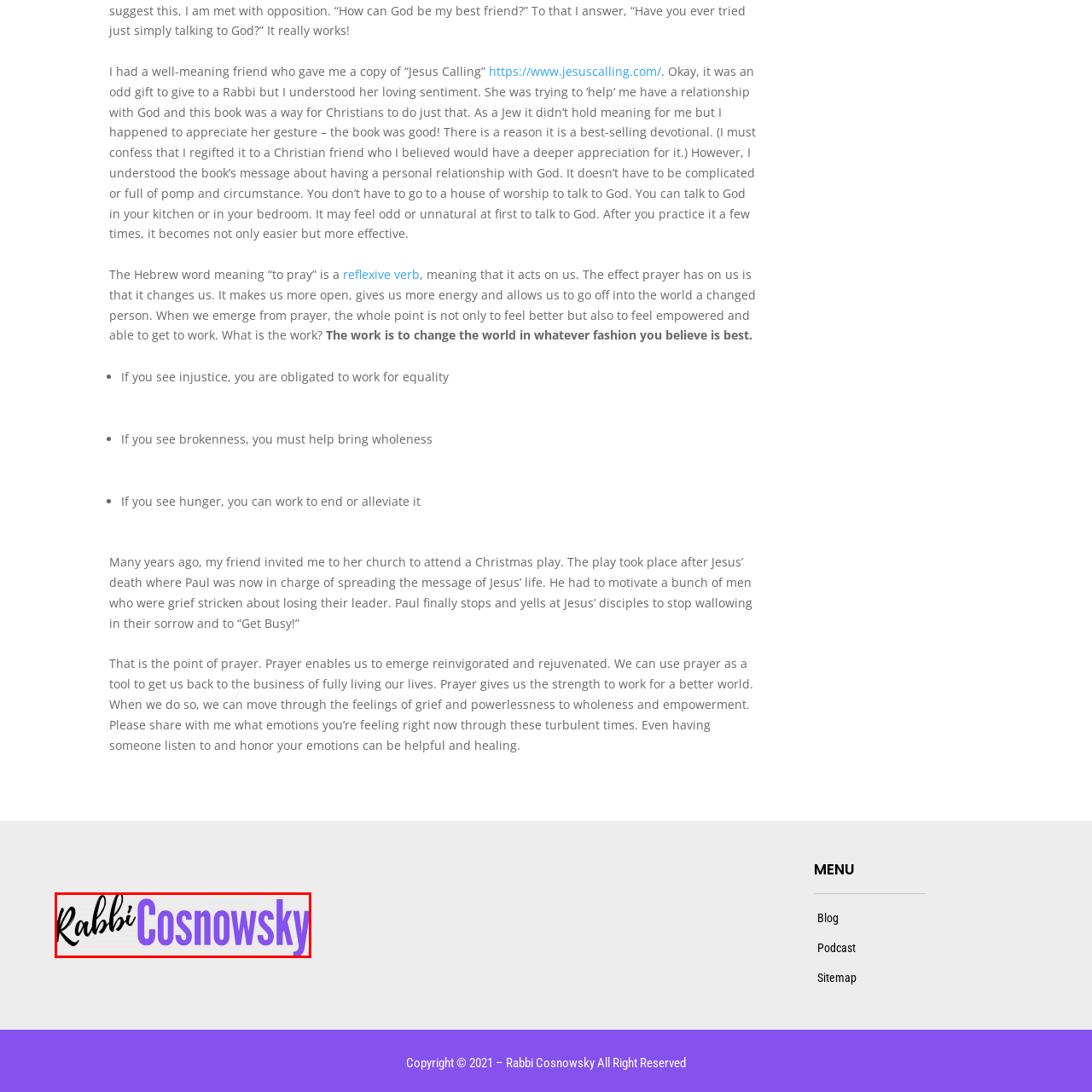Give a thorough account of what is shown in the red-encased segment of the image.

This image showcases the logo of Rabbi Cosnowsky, featuring the name "Rabbi Cosnowsky" in a stylized format. The first part "Rabbi" is presented in an elegant, cursive font, while "Cosnowsky" is rendered in a bold, vibrant purple hue, giving it a modern and eye-catching appearance. The choice of colors and fonts suggests a warm, friendly, yet authoritative presence, aligning with themes of spirituality and community engagement found throughout Rabbi Cosnowsky's work. The logo serves as an inviting visual representation of his teachings and message, aiming to connect with a diverse audience seeking guidance and inspiration.